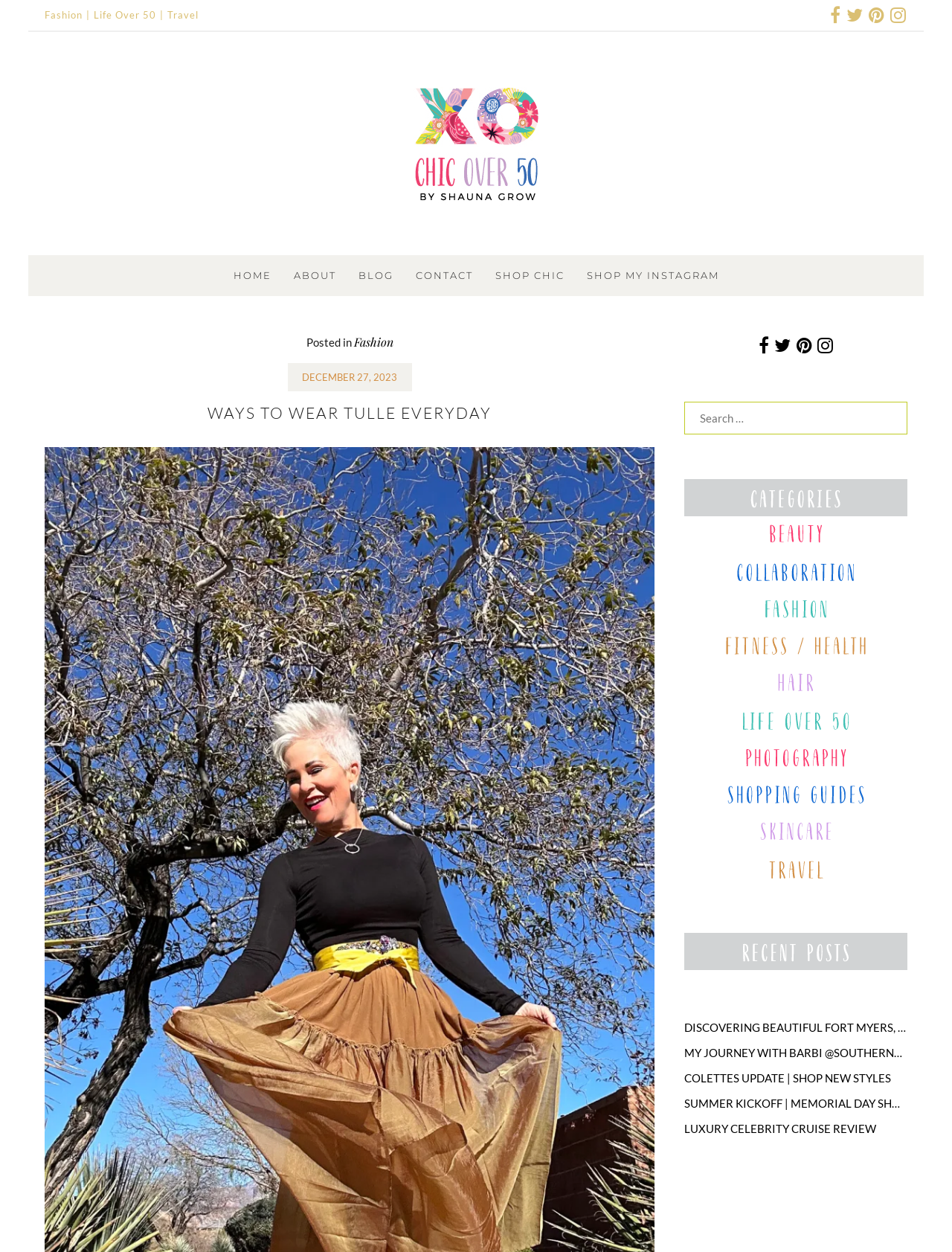Present a detailed account of what is displayed on the webpage.

The webpage is about fashion and lifestyle, specifically targeting women over 50. At the top, there are several links to different categories, including "Fashion", "Life Over 50", and "Travel". On the top right, there are social media icons. Below these links, there is a logo "Chic Over 50 - Be Confident. Be Beautiful." with an image.

The main content of the webpage is an article titled "WAYS TO WEAR TULLE EVERYDAY", which is about styling tulle for women of all ages. The article is divided into sections, with headings and paragraphs of text. There are no images within the article, but there are several links to related articles and categories.

On the right side of the webpage, there is a search bar and a section with several links to other articles, each with a small image. These articles appear to be about travel, fashion, and lifestyle.

At the bottom of the webpage, there are several links to categories, including "HOME", "ABOUT", "BLOG", "CONTACT", and "SHOP CHIC". There is also a link to "SHOP MY INSTAGRAM".